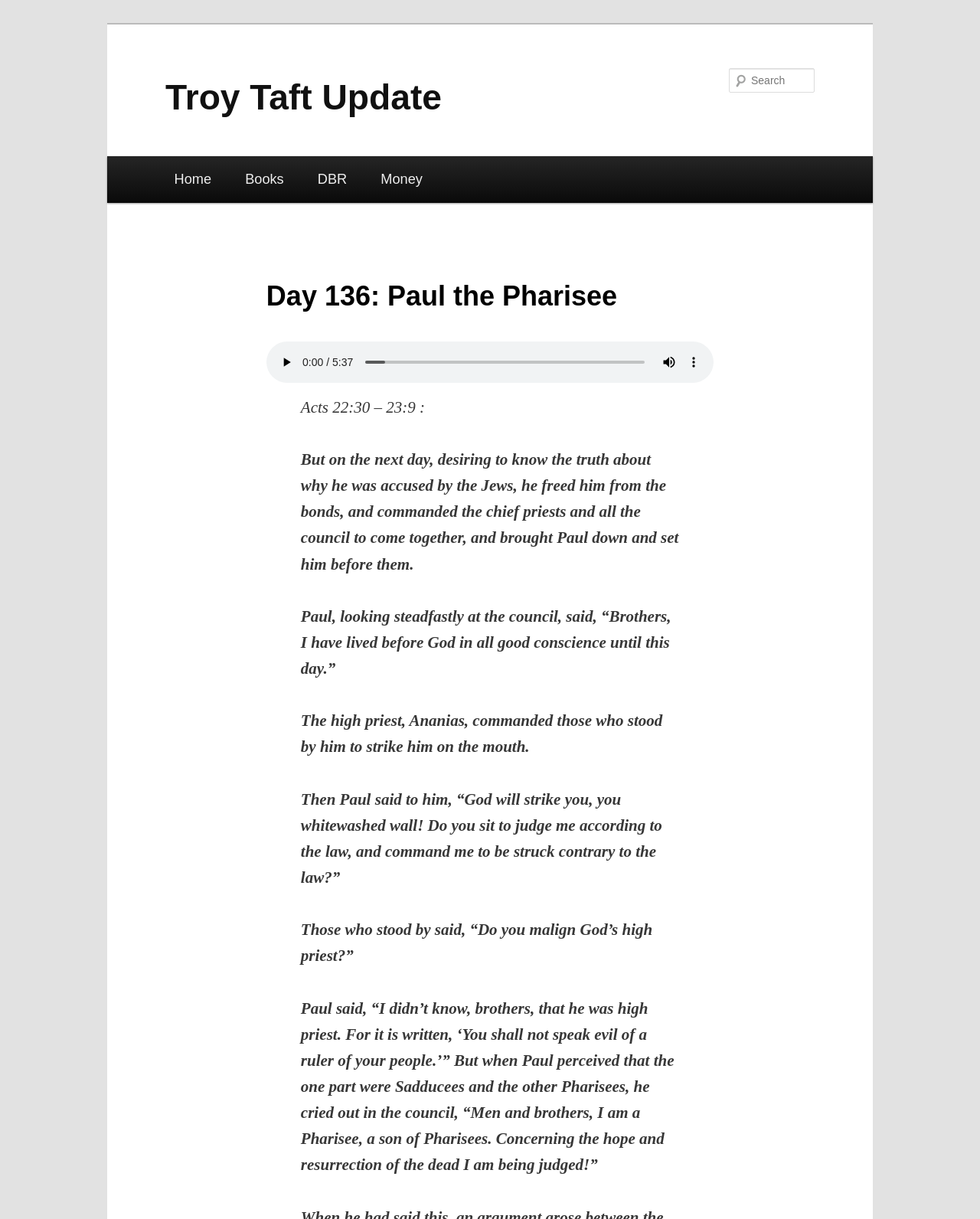Use the details in the image to answer the question thoroughly: 
What is the main topic of this webpage?

Based on the webpage structure and content, I can see that the main topic is about Paul the Pharisee, which is indicated by the heading 'Day 136: Paul the Pharisee' and the subsequent text describing the story of Paul.